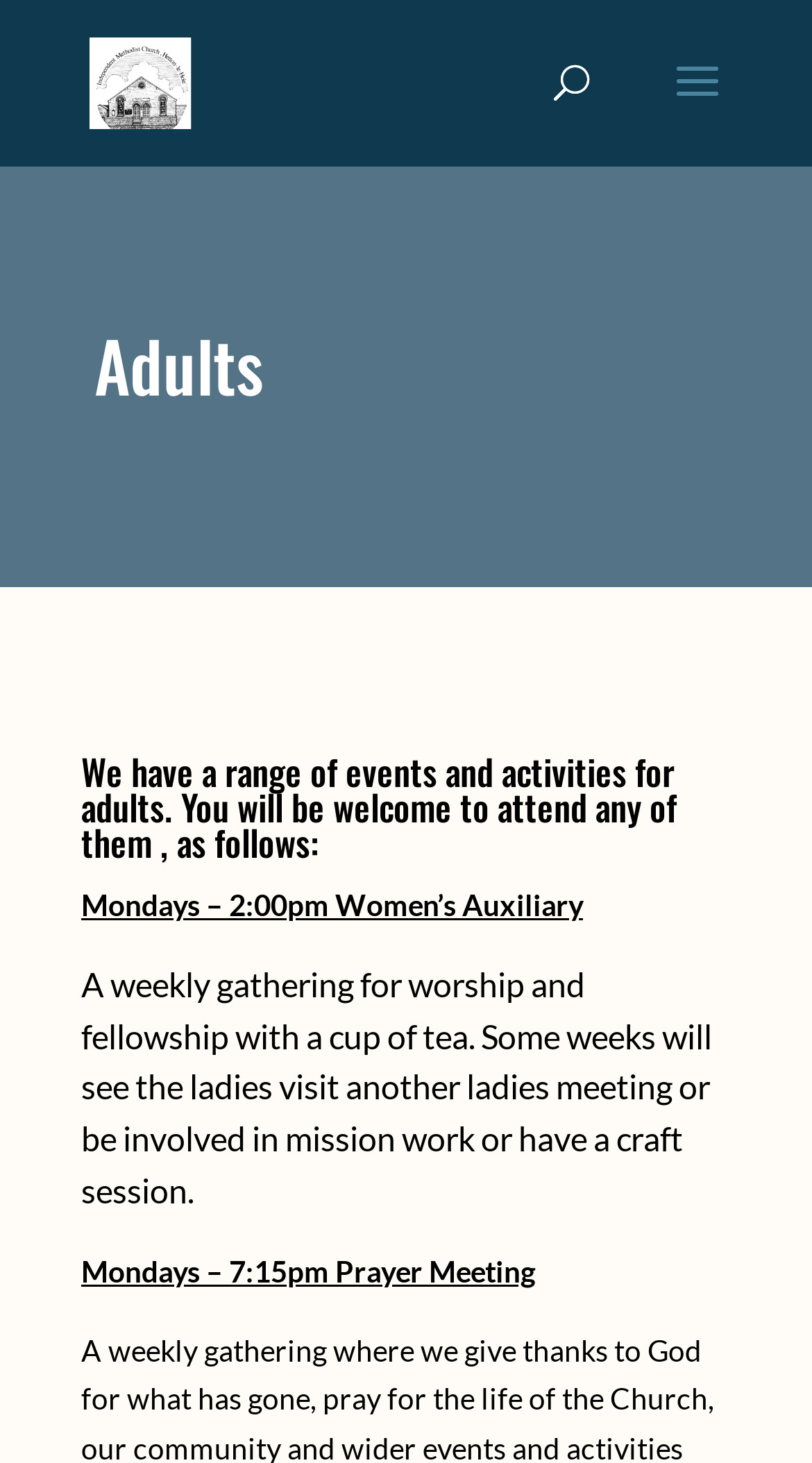How many events are listed on the webpage?
Provide a comprehensive and detailed answer to the question.

I found the answer by counting the number of events listed on the webpage, which are the Women’s Auxiliary meeting and the Prayer Meeting.